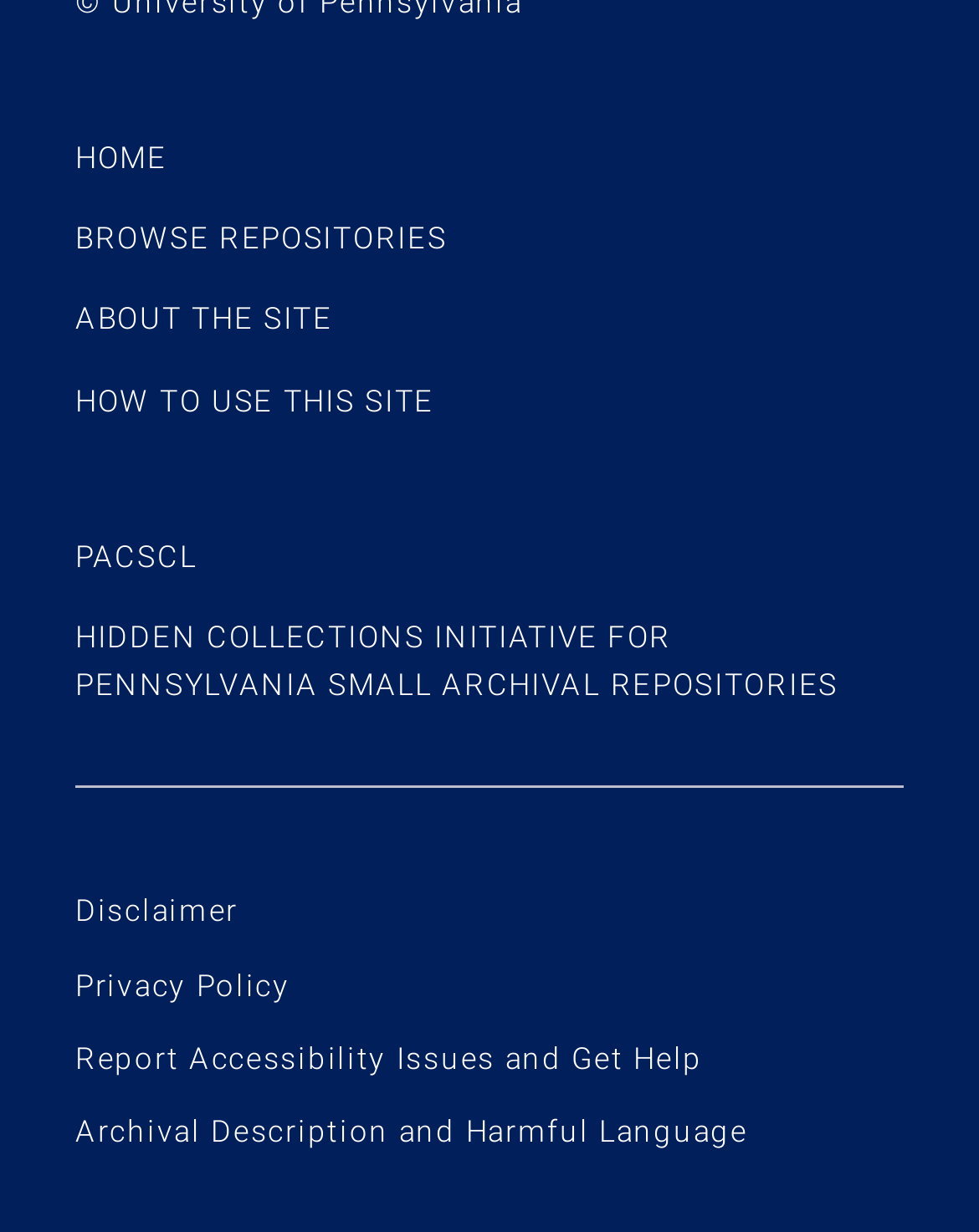Identify the bounding box coordinates for the region of the element that should be clicked to carry out the instruction: "browse repositories". The bounding box coordinates should be four float numbers between 0 and 1, i.e., [left, top, right, bottom].

[0.077, 0.18, 0.457, 0.208]